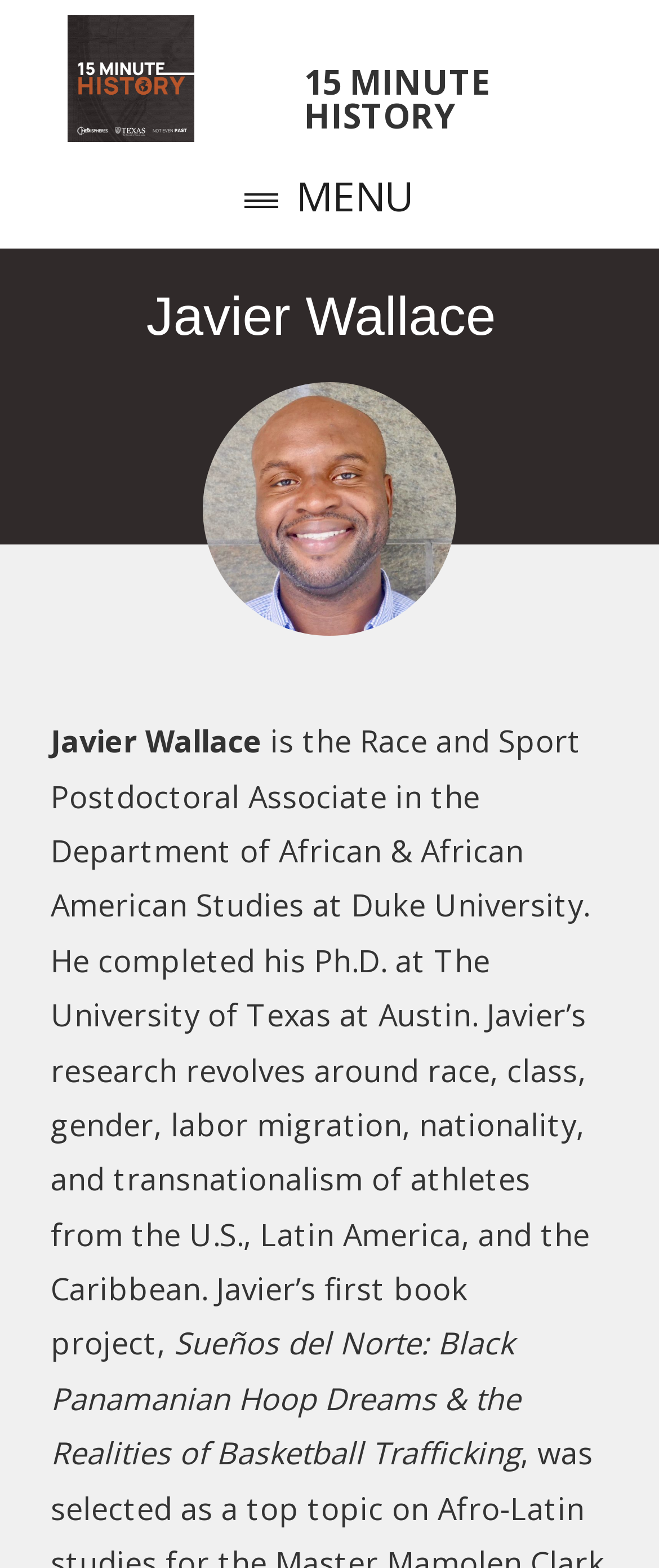What is Javier Wallace's profession?
Deliver a detailed and extensive answer to the question.

Based on the webpage, Javier Wallace is the Race and Sport Postdoctoral Associate in the Department of African & African American Studies at Duke University, as mentioned in the StaticText element.